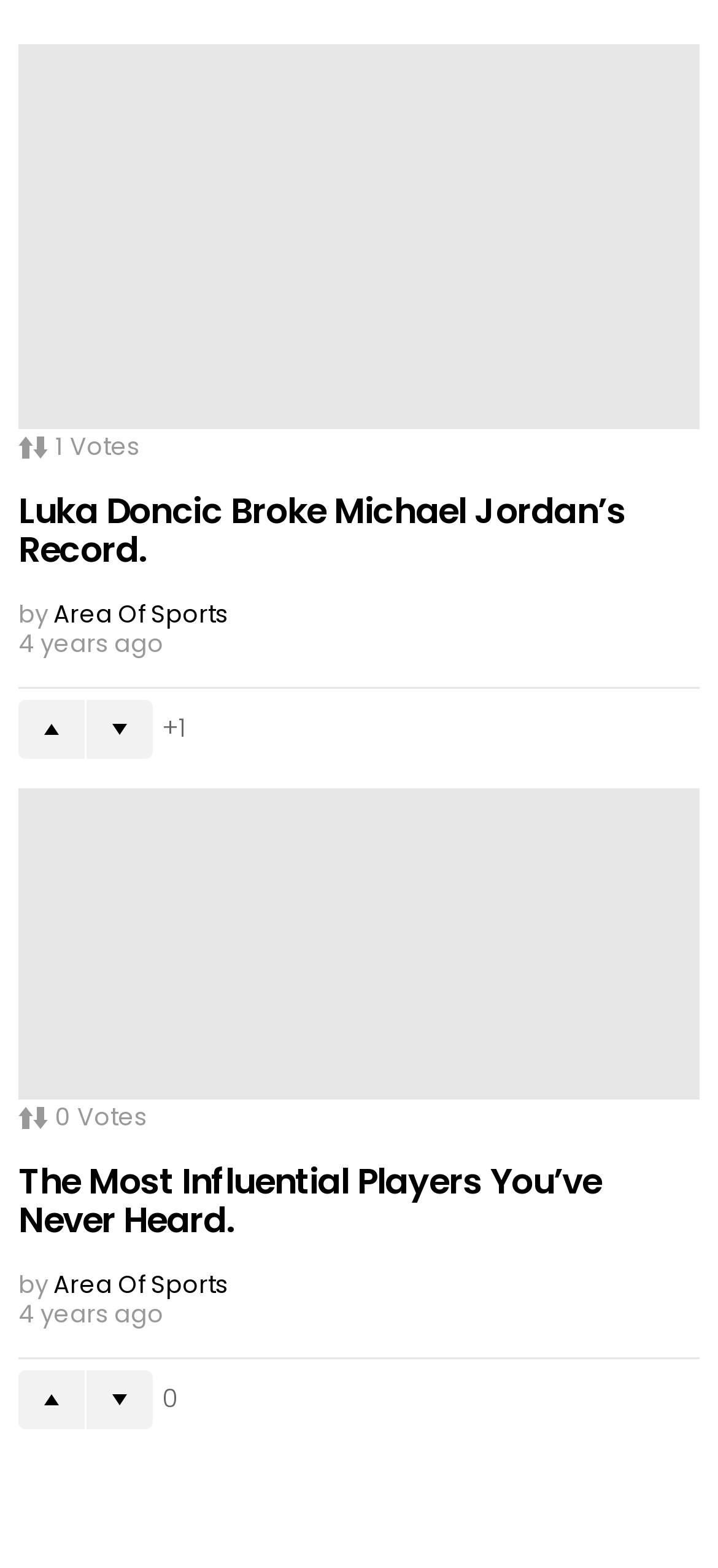How many upvote links are on this webpage?
Could you give a comprehensive explanation in response to this question?

I counted the number of 'link' elements with the text ' Upvote', which are [1044] and [1053]. Each of these elements represents an upvote link.